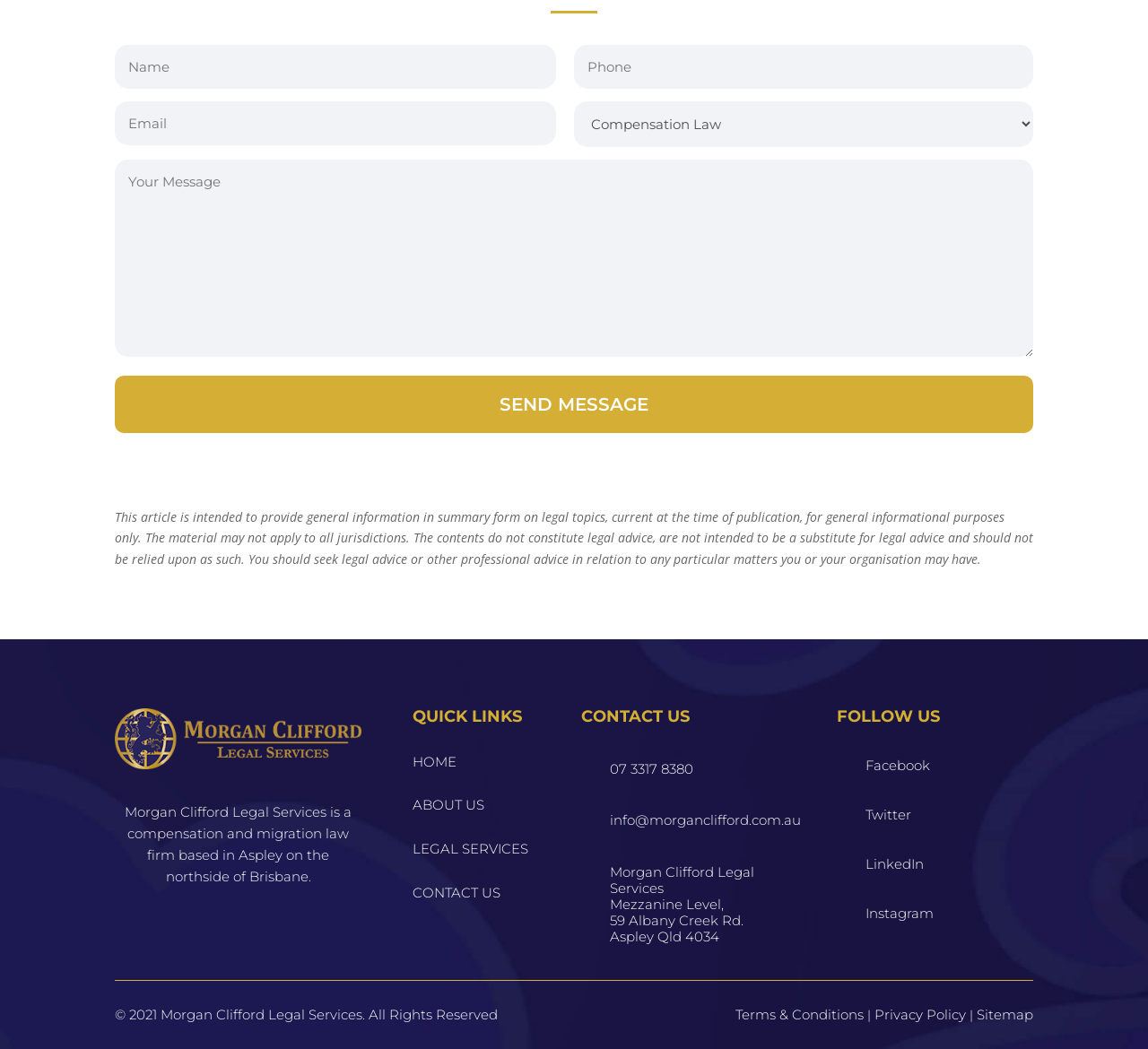Highlight the bounding box coordinates of the region I should click on to meet the following instruction: "Follow Morgan Clifford Legal Services on Facebook".

[0.754, 0.723, 0.904, 0.744]